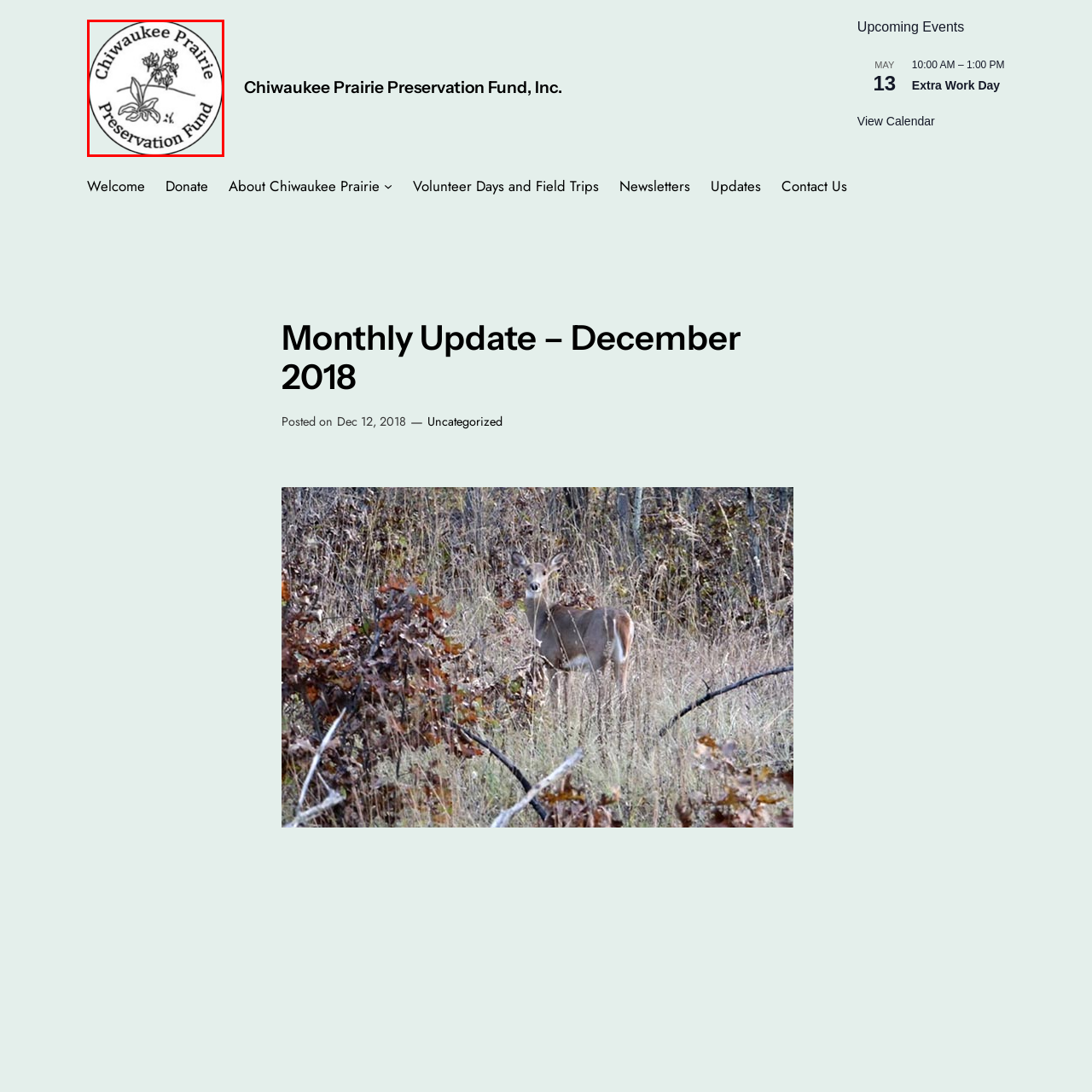Direct your attention to the image contained by the red frame and provide a detailed response to the following question, utilizing the visual data from the image:
What is depicted within the circle?

According to the caption, within the circular design, a delicate illustration of a flowering plant is depicted, symbolizing the natural beauty and conservation efforts of the prairie area.